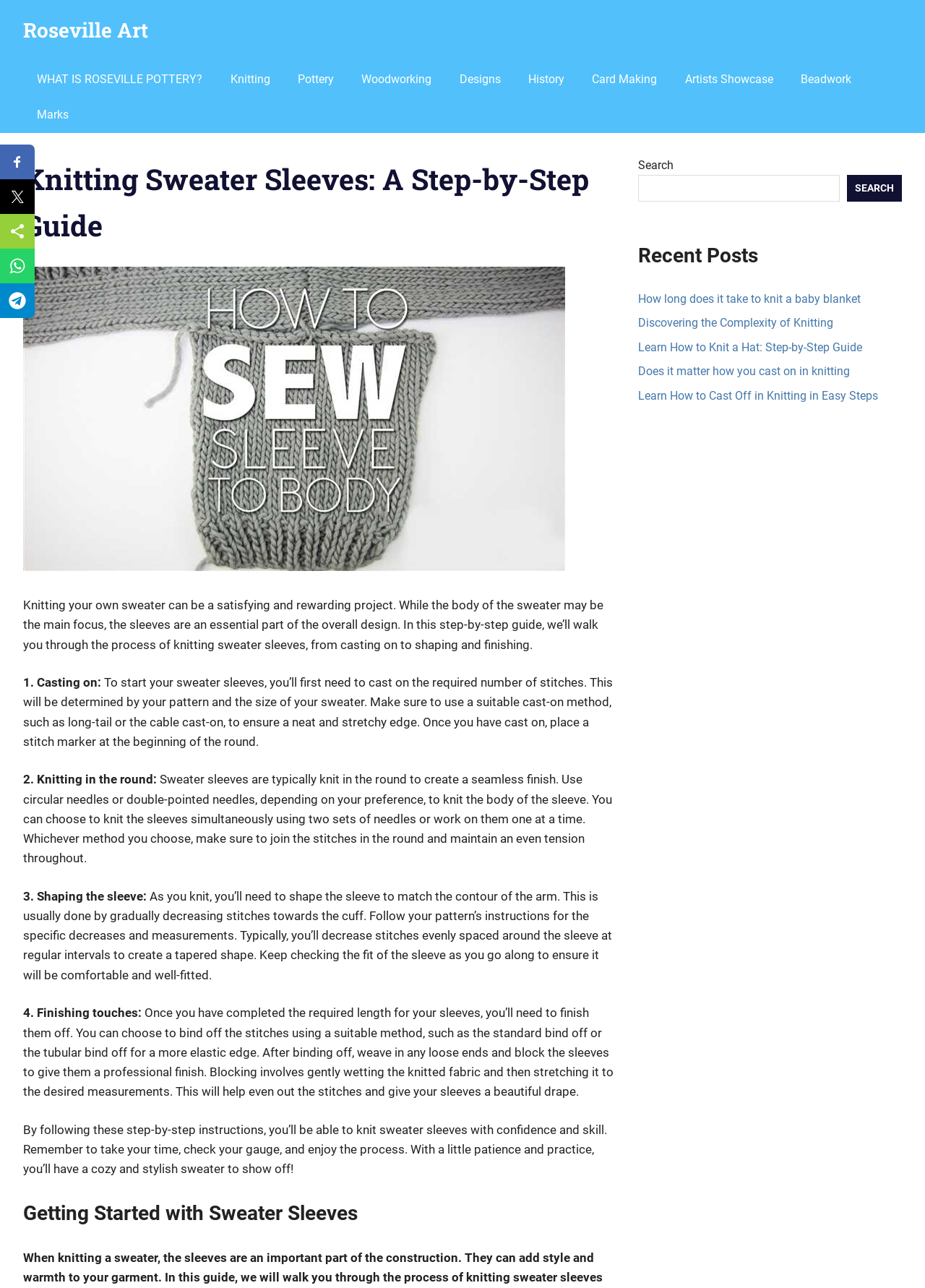Show the bounding box coordinates for the element that needs to be clicked to execute the following instruction: "Search for a topic". Provide the coordinates in the form of four float numbers between 0 and 1, i.e., [left, top, right, bottom].

[0.69, 0.136, 0.908, 0.156]